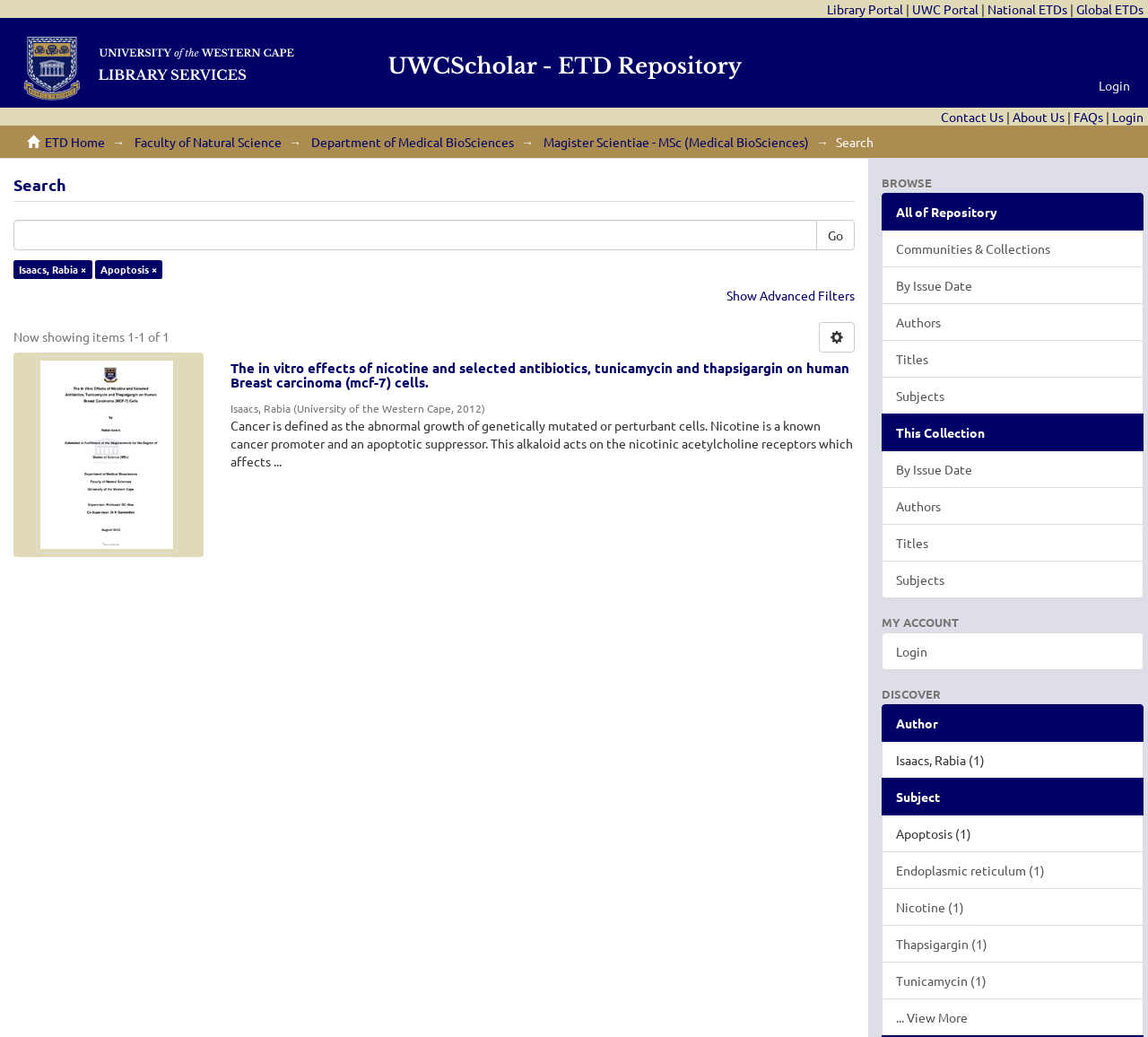Specify the bounding box coordinates of the area that needs to be clicked to achieve the following instruction: "Login to the system".

[0.945, 0.061, 0.996, 0.104]